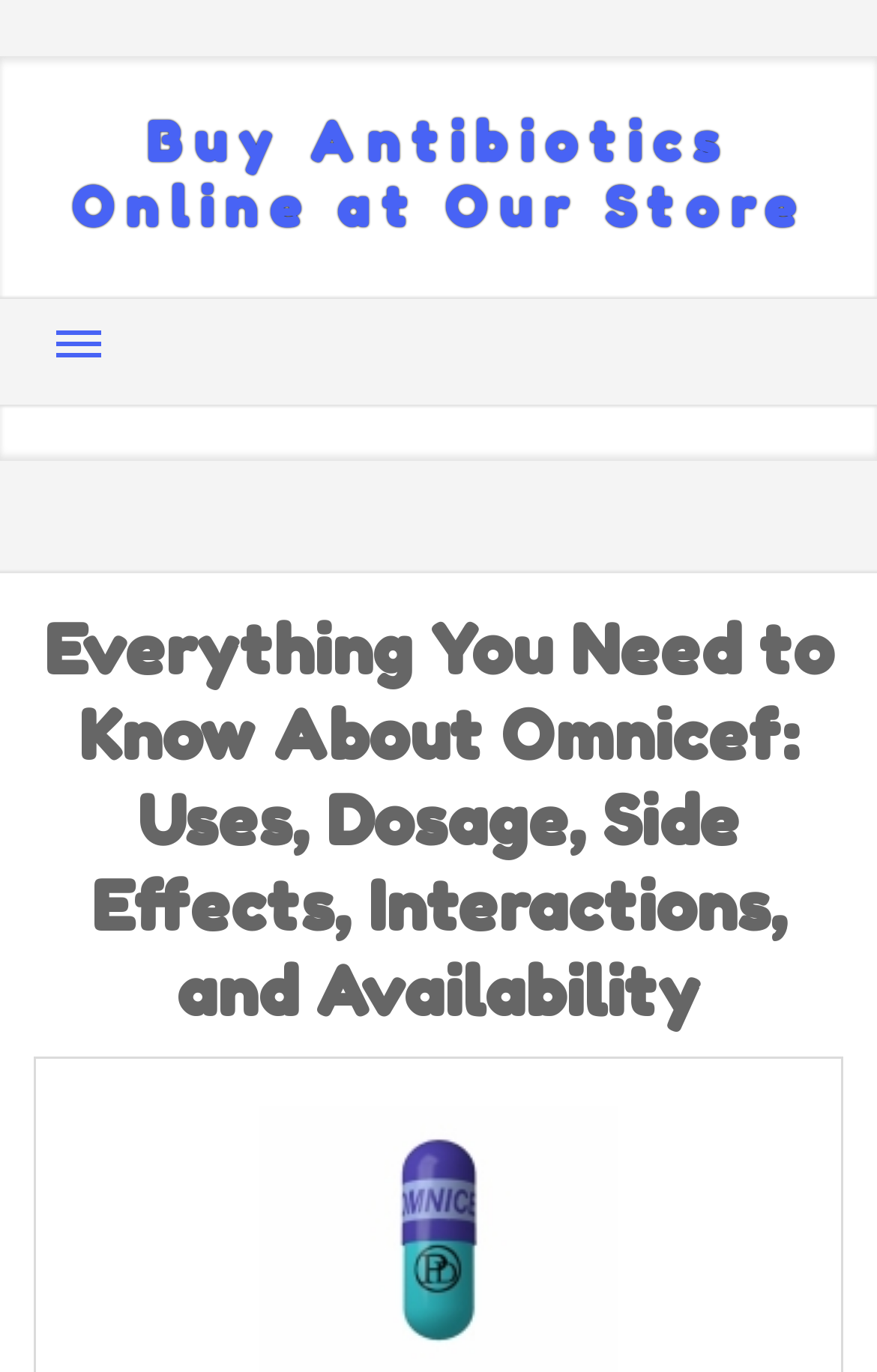What is the bounding box coordinate of the header?
Please utilize the information in the image to give a detailed response to the question.

The header element is a child of the root element, and its bounding box coordinates are [0.038, 0.442, 0.962, 0.754], which indicates its position on the webpage.